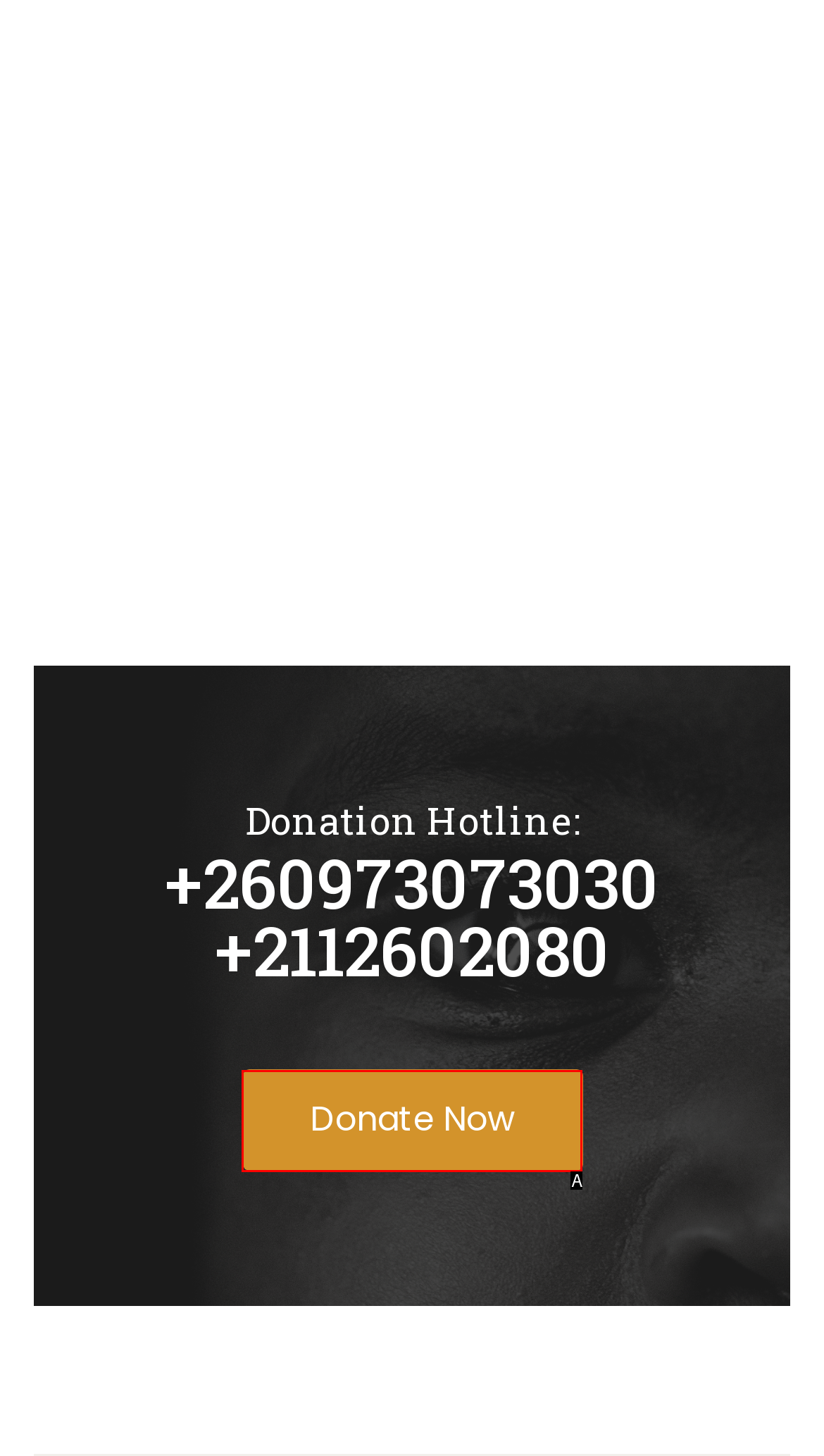Based on the given description: Donate Now, determine which HTML element is the best match. Respond with the letter of the chosen option.

A